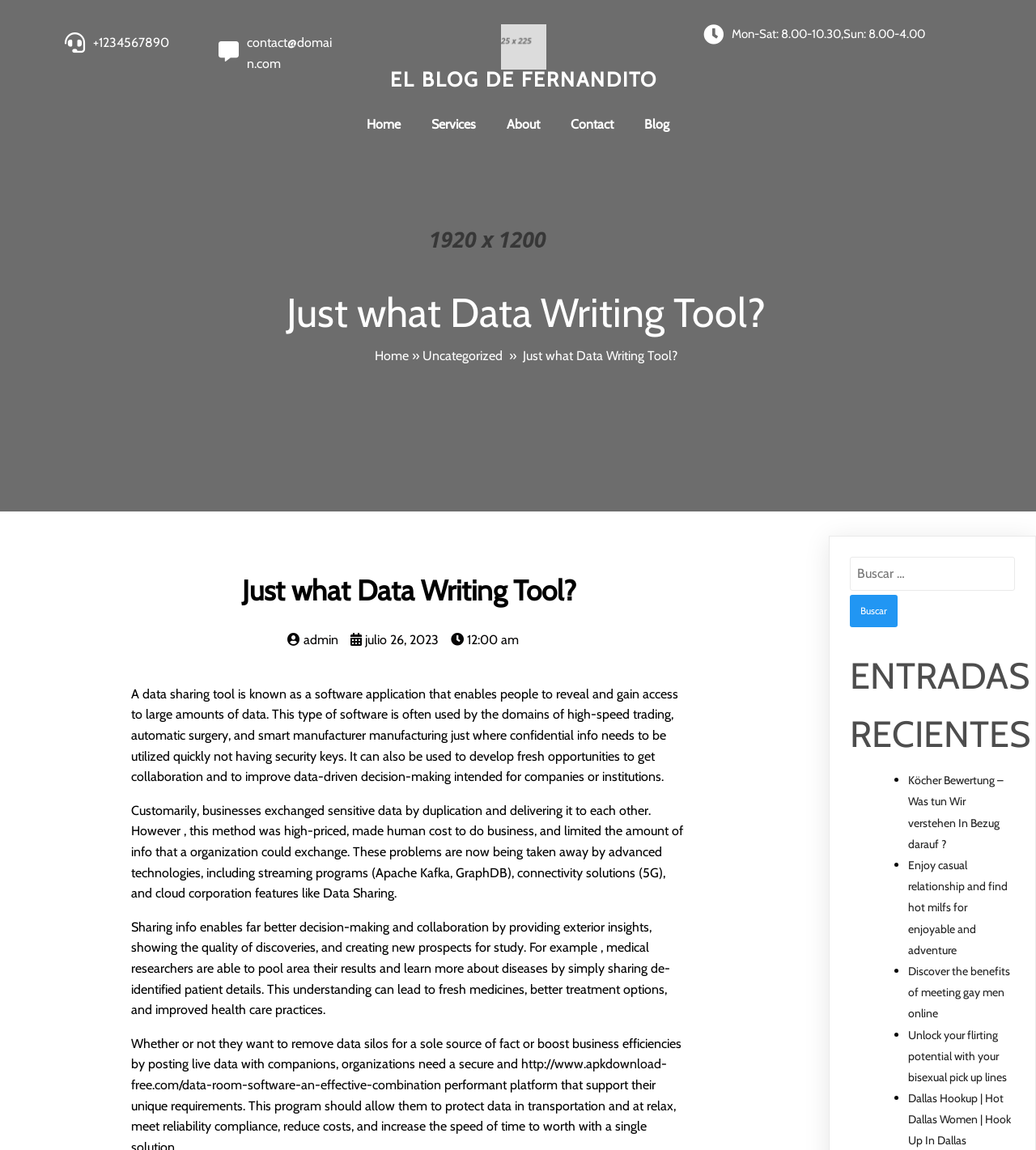Determine the bounding box coordinates of the UI element described below. Use the format (top-left x, top-left y, bottom-right x, bottom-right y) with floating point numbers between 0 and 1: julio 26, 2023

[0.338, 0.55, 0.423, 0.563]